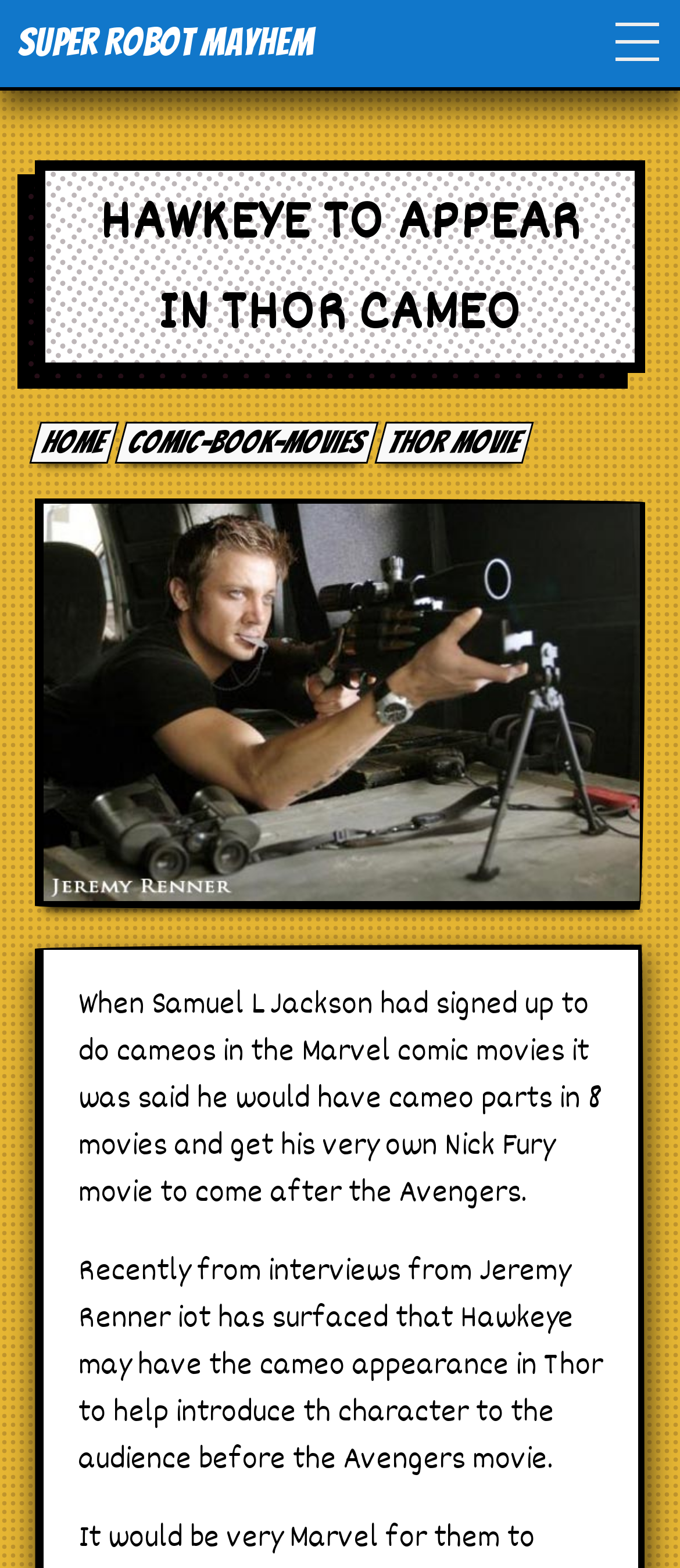Answer briefly with one word or phrase:
Who is mentioned as having given interviews about Hawkeye's cameo?

Jeremy Renner